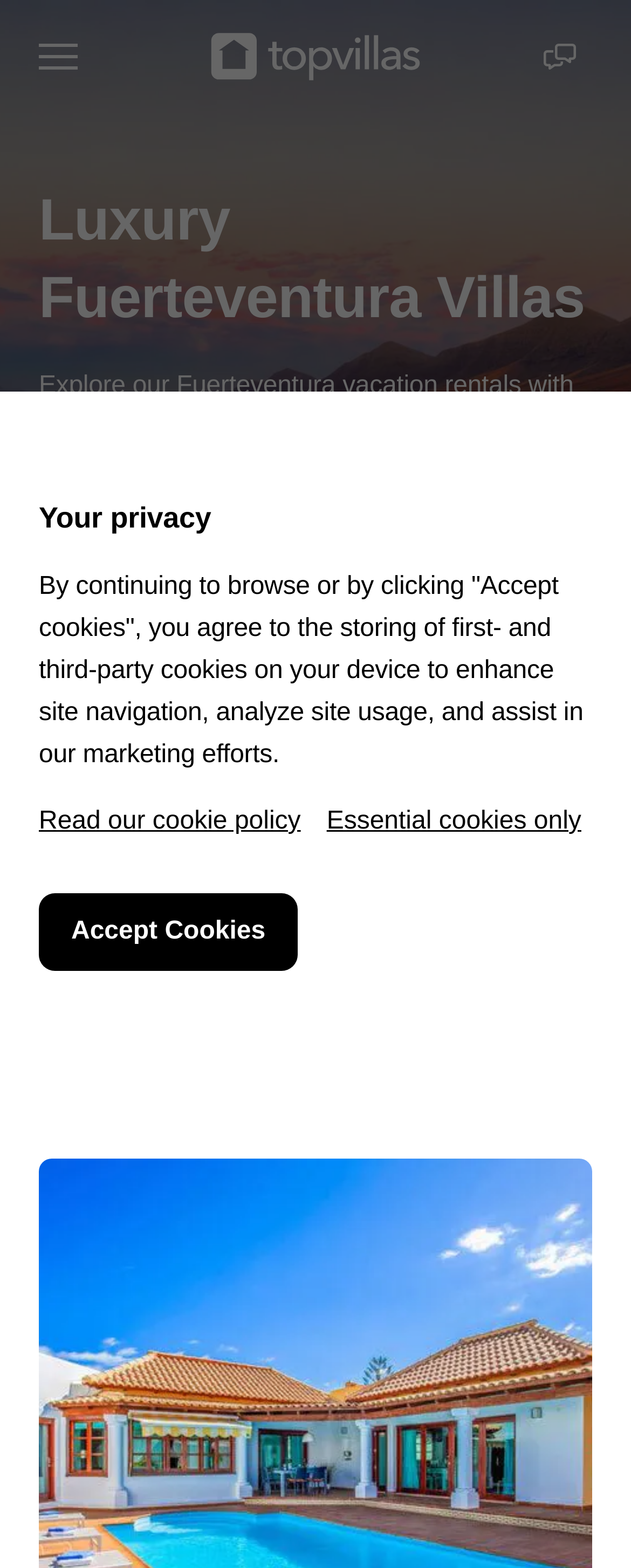Could you specify the bounding box coordinates for the clickable section to complete the following instruction: "Explore Europe vacation rentals"?

[0.062, 0.65, 0.203, 0.668]